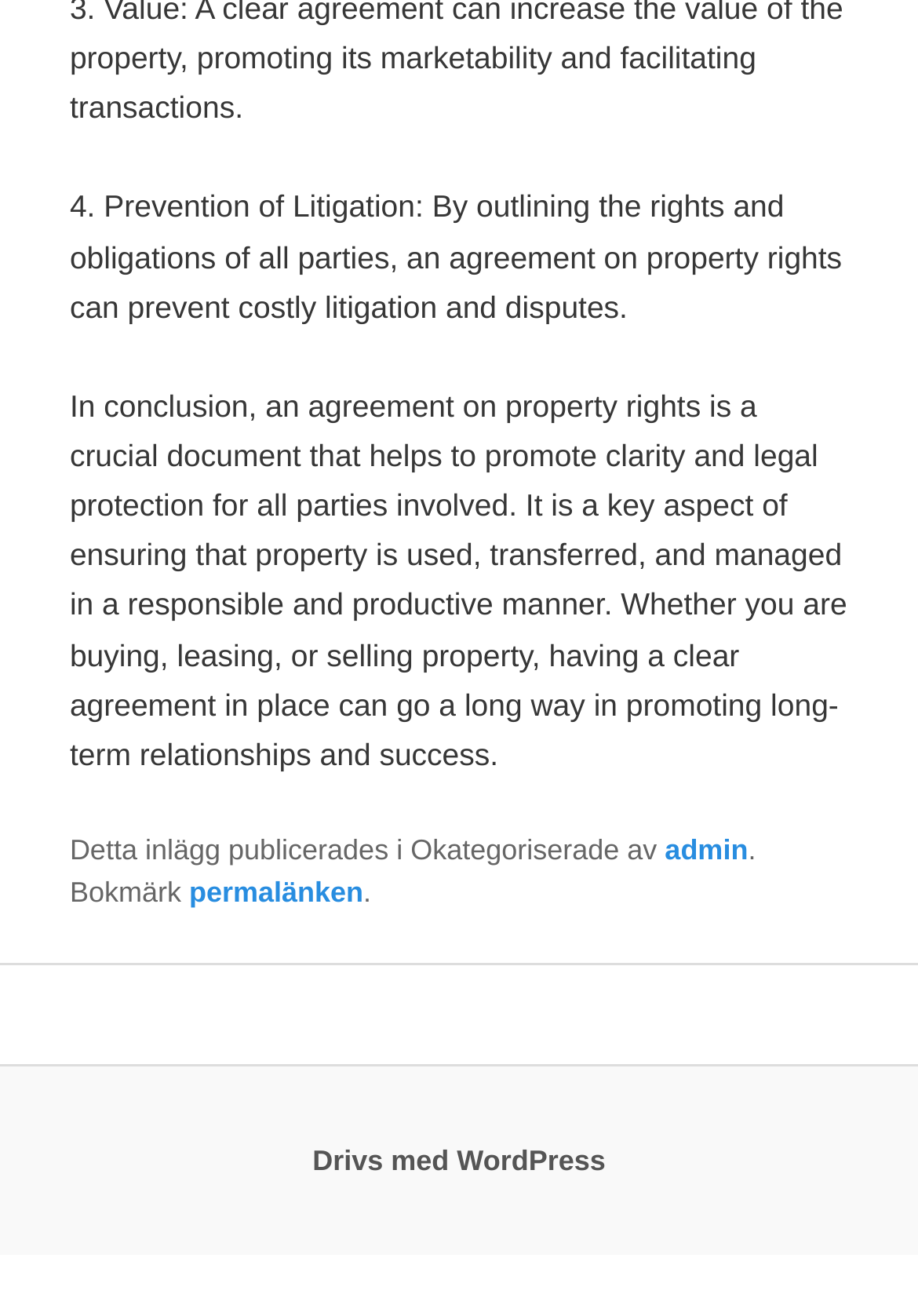Find the UI element described as: "aria-label="Instagram"" and predict its bounding box coordinates. Ensure the coordinates are four float numbers between 0 and 1, [left, top, right, bottom].

None